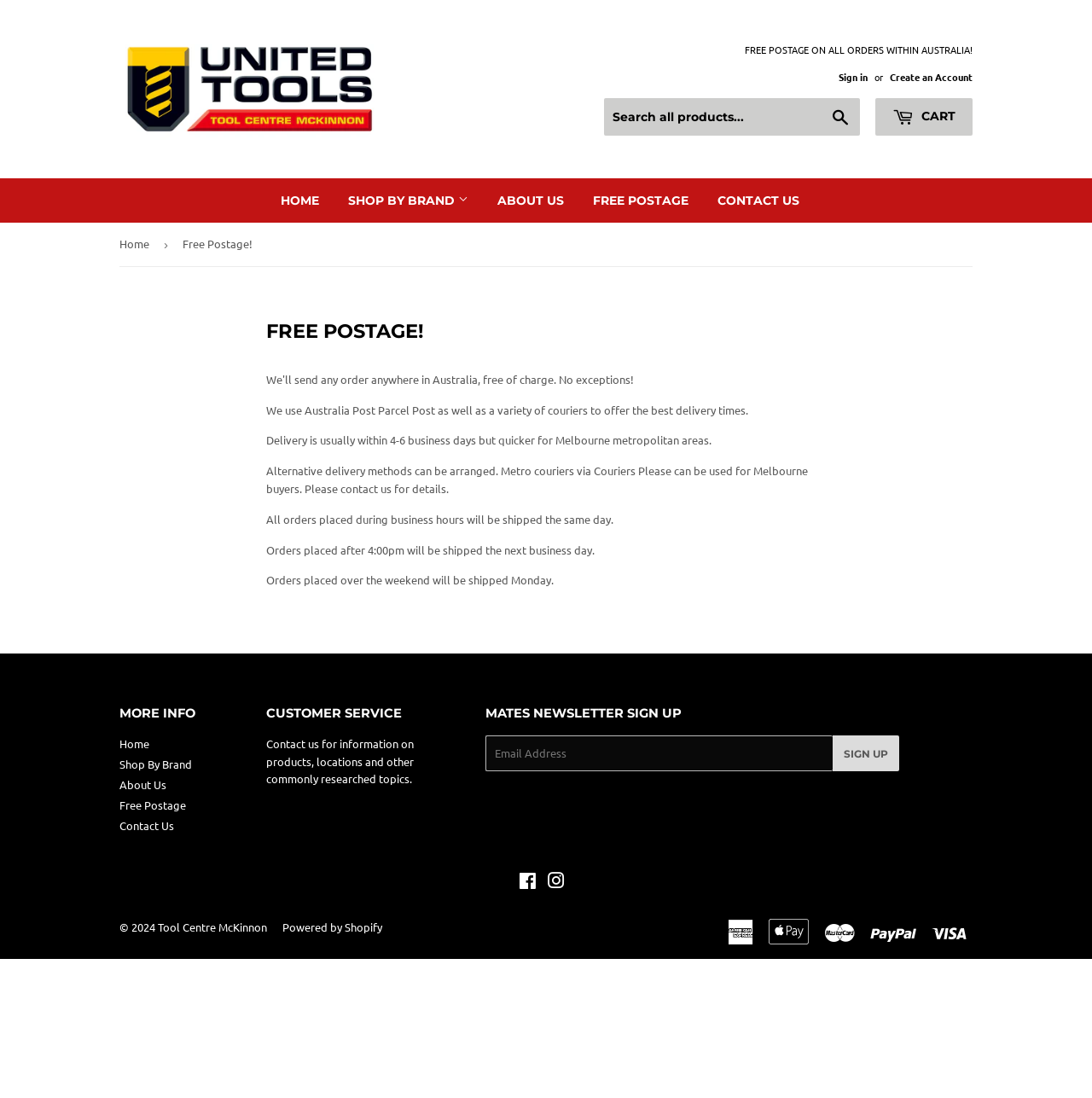What is the company's contact information?
Kindly give a detailed and elaborate answer to the question.

The company's contact information is not explicitly stated on the page, but there is a link to 'Contact Us' which suggests that customers can reach out to the company for information on products, locations, and other commonly researched topics.